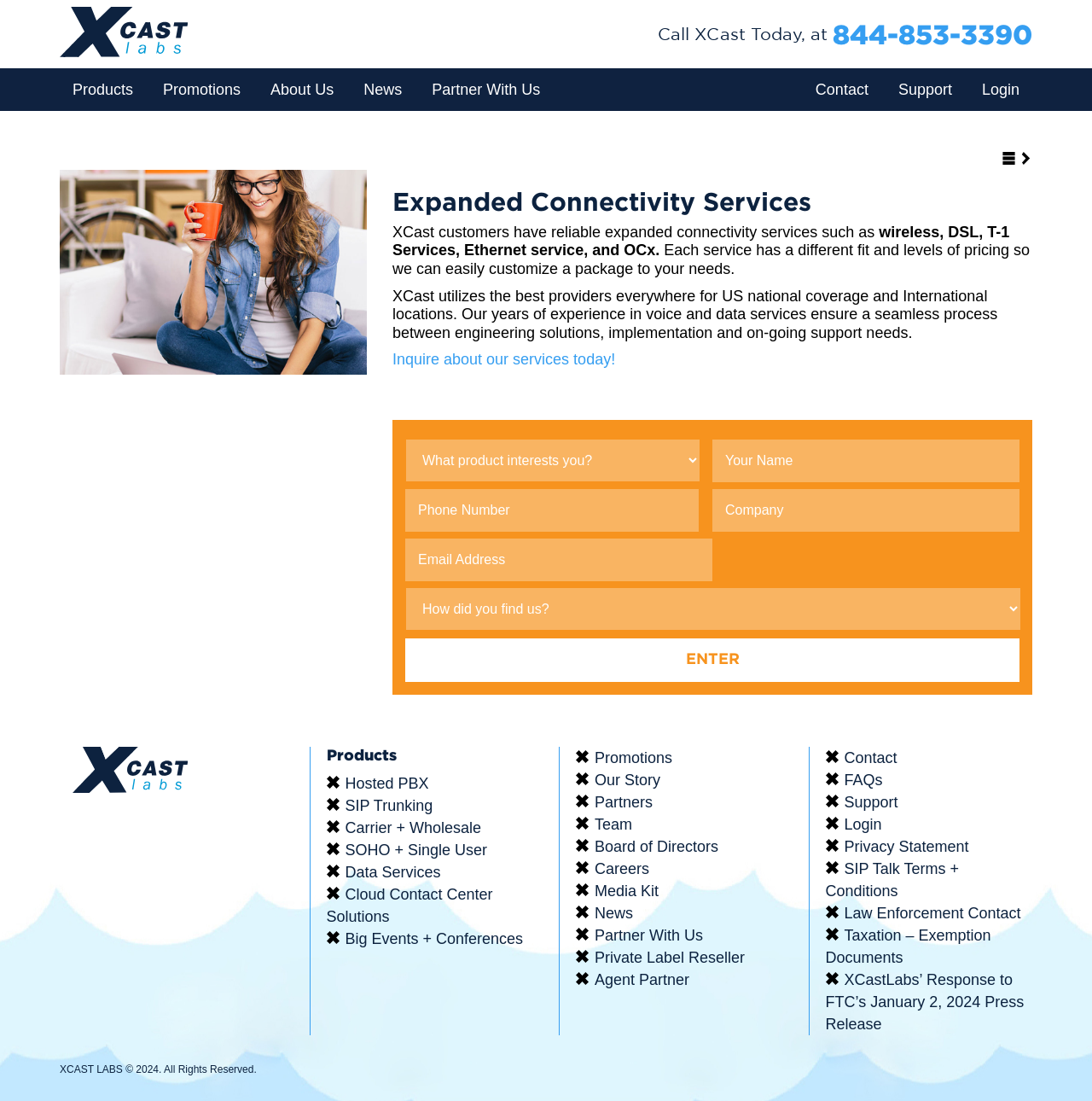Please determine the bounding box coordinates of the element's region to click in order to carry out the following instruction: "Click on the 'Blog' link". The coordinates should be four float numbers between 0 and 1, i.e., [left, top, right, bottom].

None